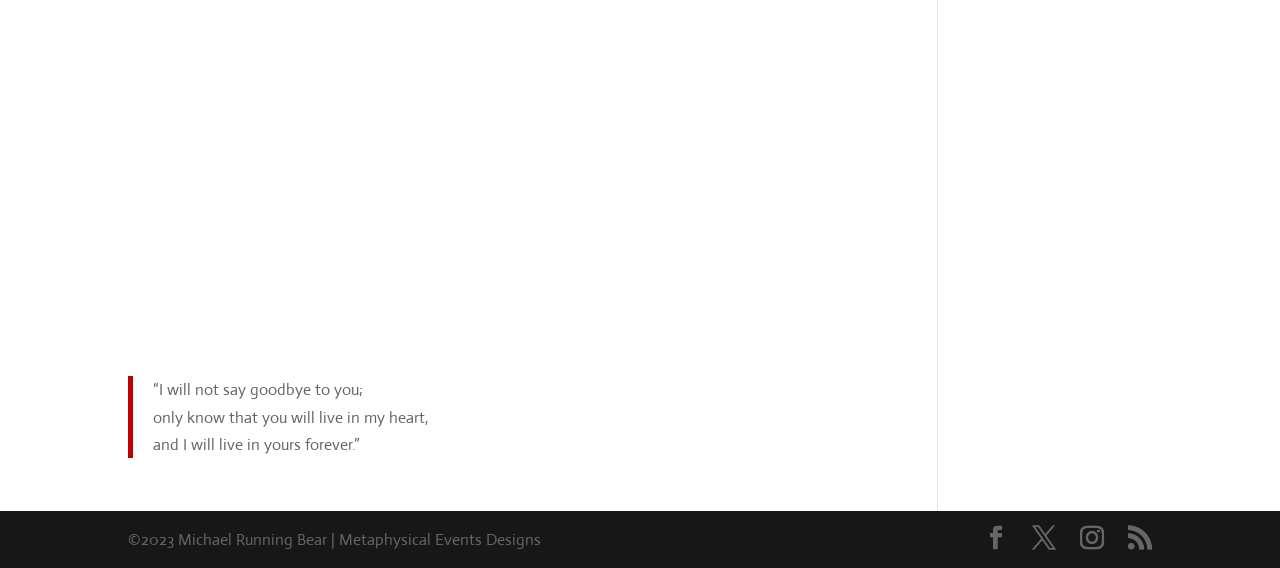What is the format of the quote in the blockquote?
Could you please answer the question thoroughly and with as much detail as possible?

The quote in the blockquote is formatted into three lines, with each line represented by a separate StaticText element. The lines are '“I will not say goodbye to you;', 'only know that you will live in my heart,', and 'and I will live in yours forever.”'.